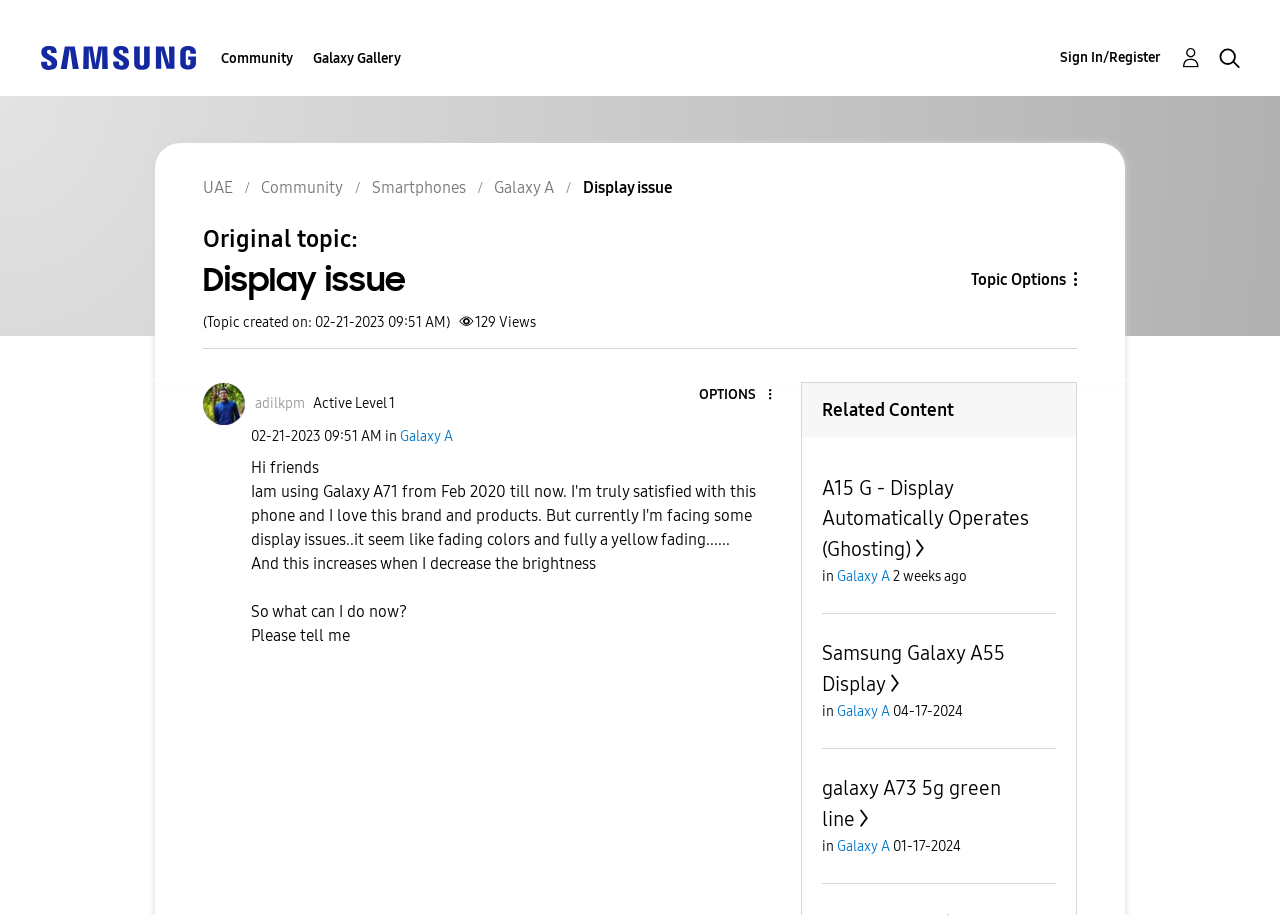Find and indicate the bounding box coordinates of the region you should select to follow the given instruction: "Search for something".

[0.951, 0.038, 0.99, 0.087]